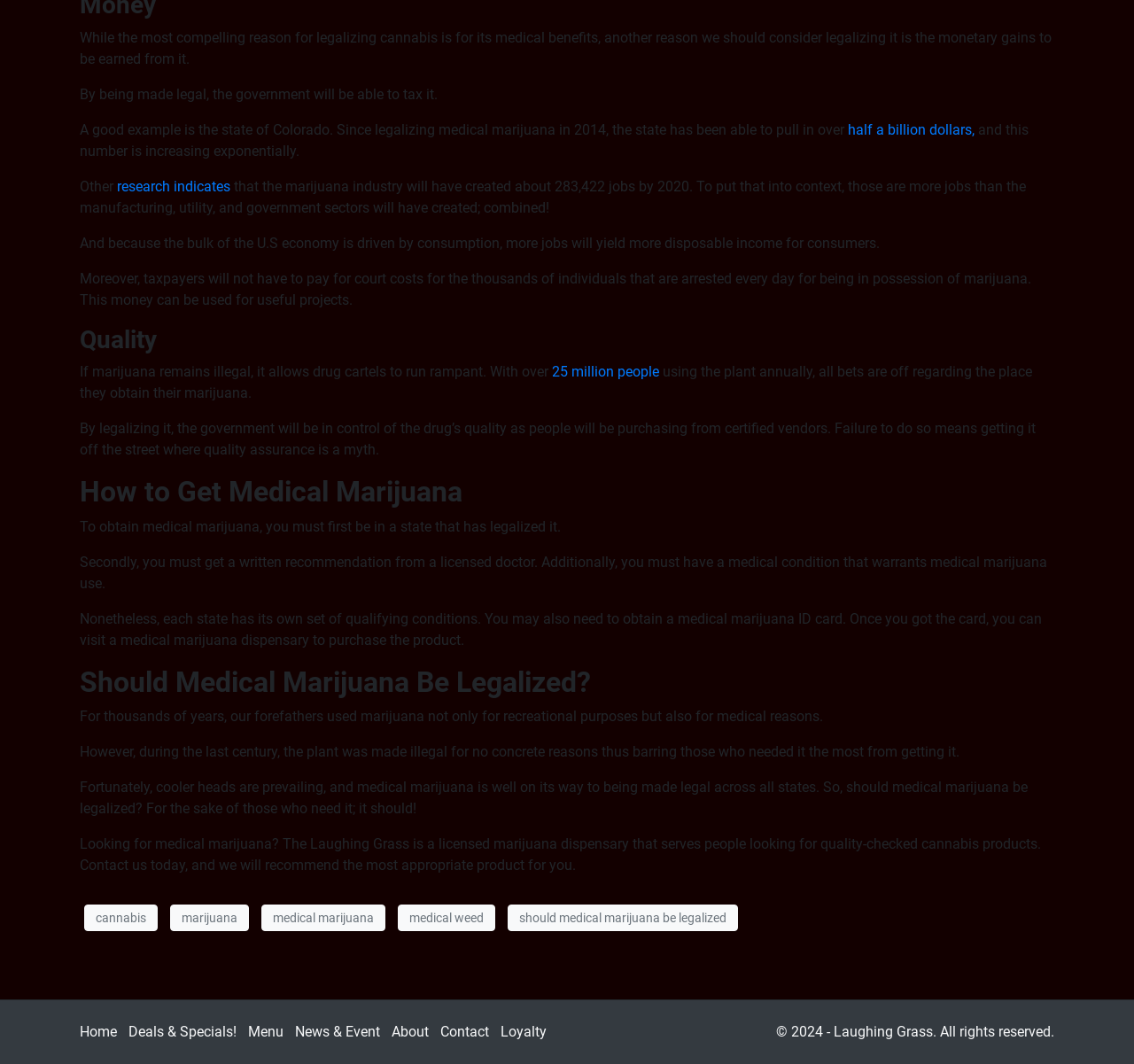Find the bounding box coordinates of the clickable area required to complete the following action: "Click on 'Menu' to explore products".

[0.219, 0.962, 0.25, 0.978]